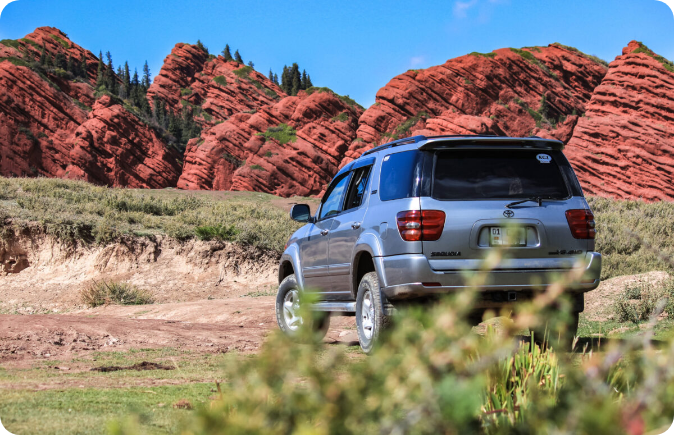What is the color of the sky in the image?
Kindly offer a comprehensive and detailed response to the question.

The caption describes the scene as having 'a clear blue sky', which allows us to determine the color of the sky.